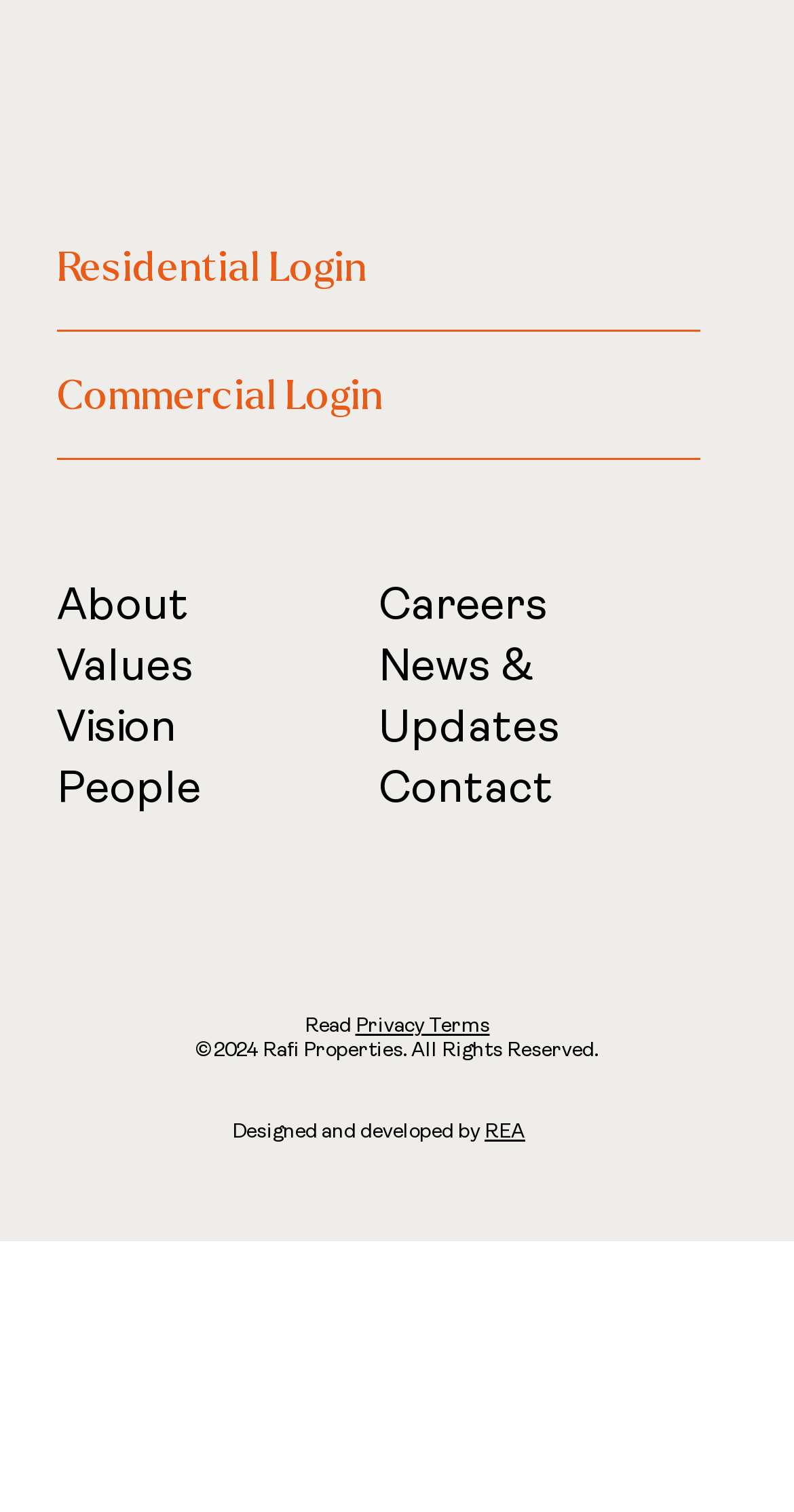What is the second link in the bottom footer section?
Please answer the question as detailed as possible based on the image.

The second link in the bottom footer section is 'Privacy Terms', which is located next to the static text 'Read' and above the copyright information.